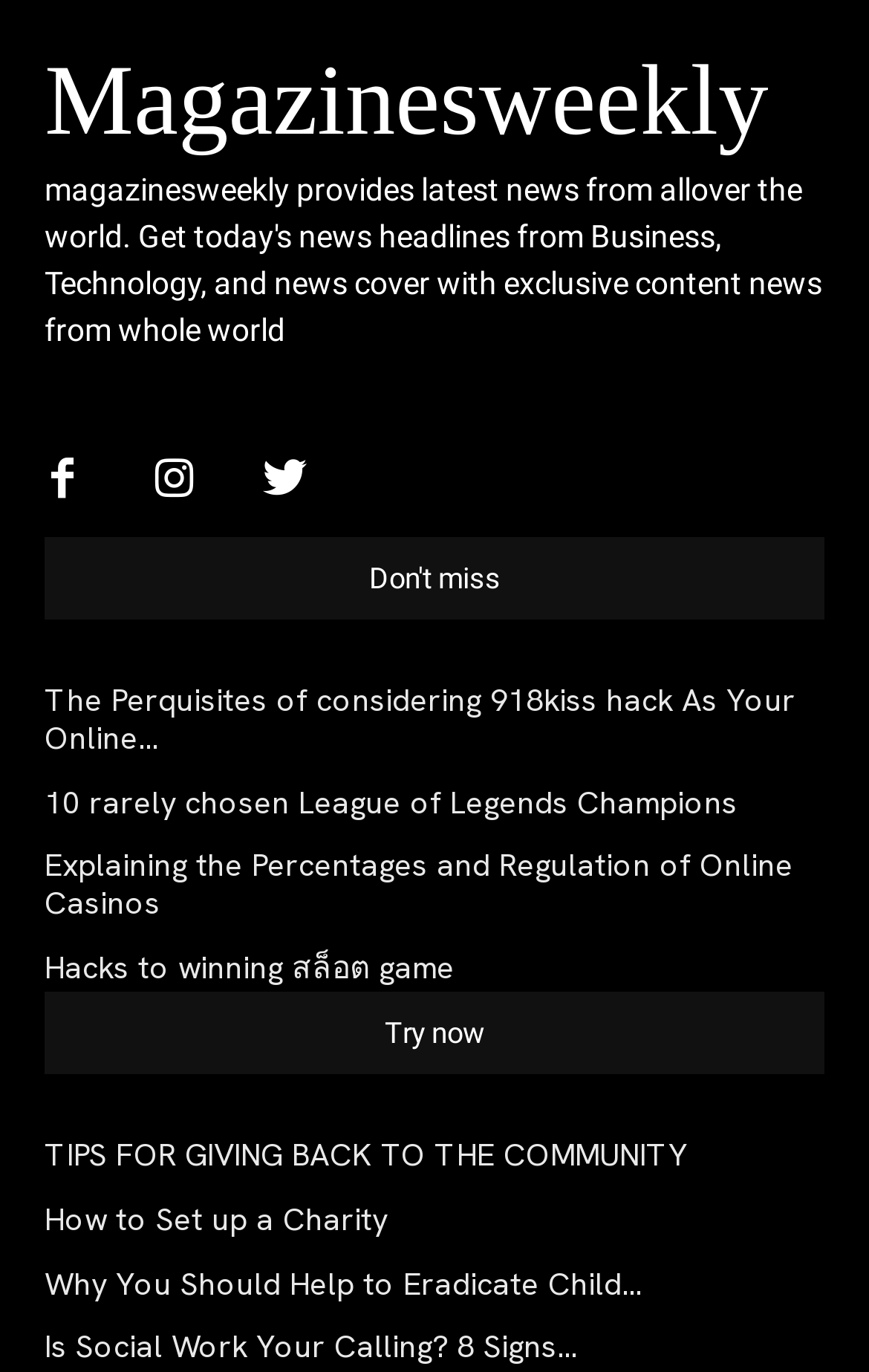Find the bounding box coordinates for the element that must be clicked to complete the instruction: "Go to Home". The coordinates should be four float numbers between 0 and 1, indicated as [left, top, right, bottom].

None